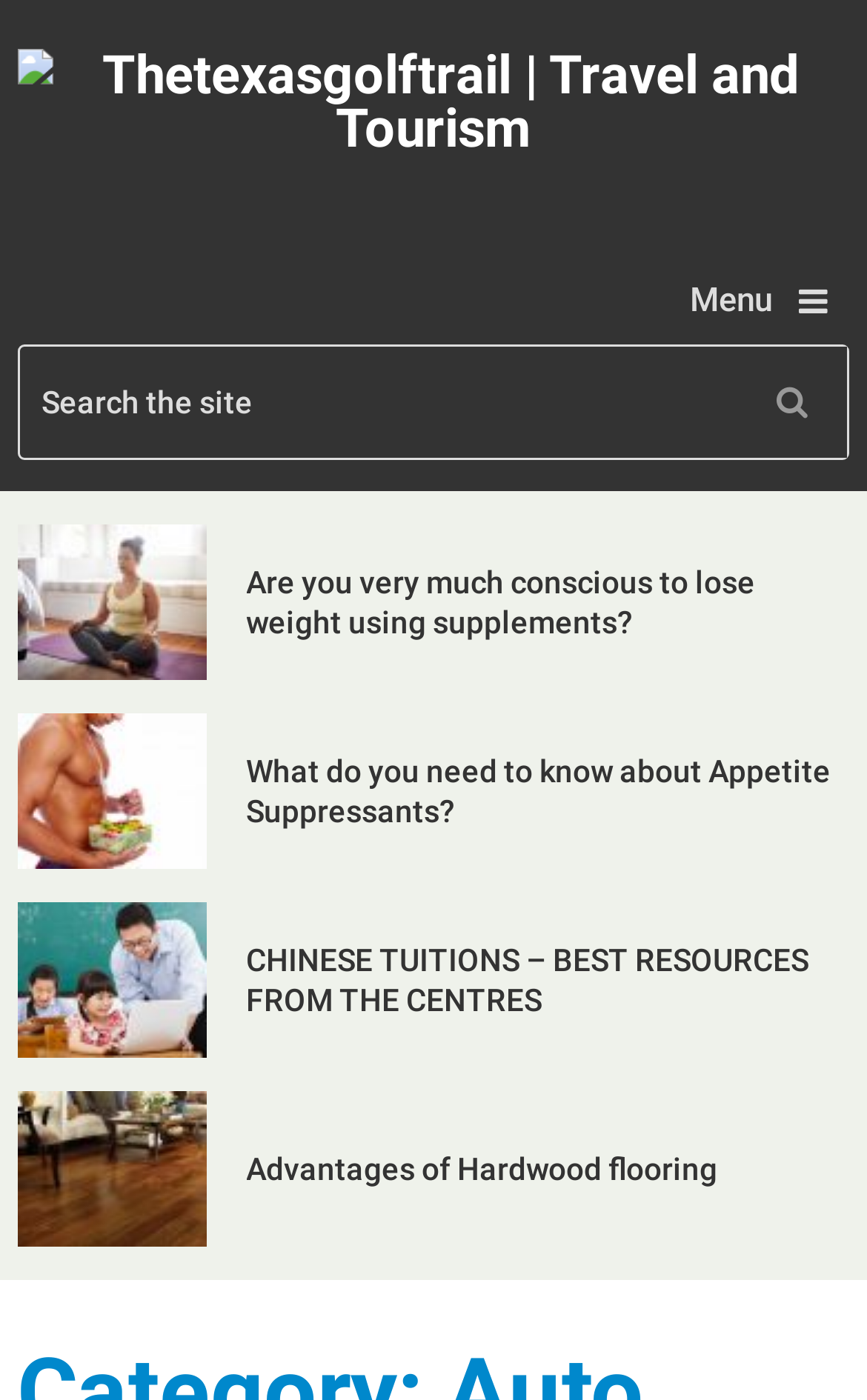What type of flooring is discussed in the fourth article?
Look at the image and construct a detailed response to the question.

The fourth article has a heading that mentions 'Advantages of Hardwood flooring', which suggests that the topic of the fourth article is hardwood flooring.